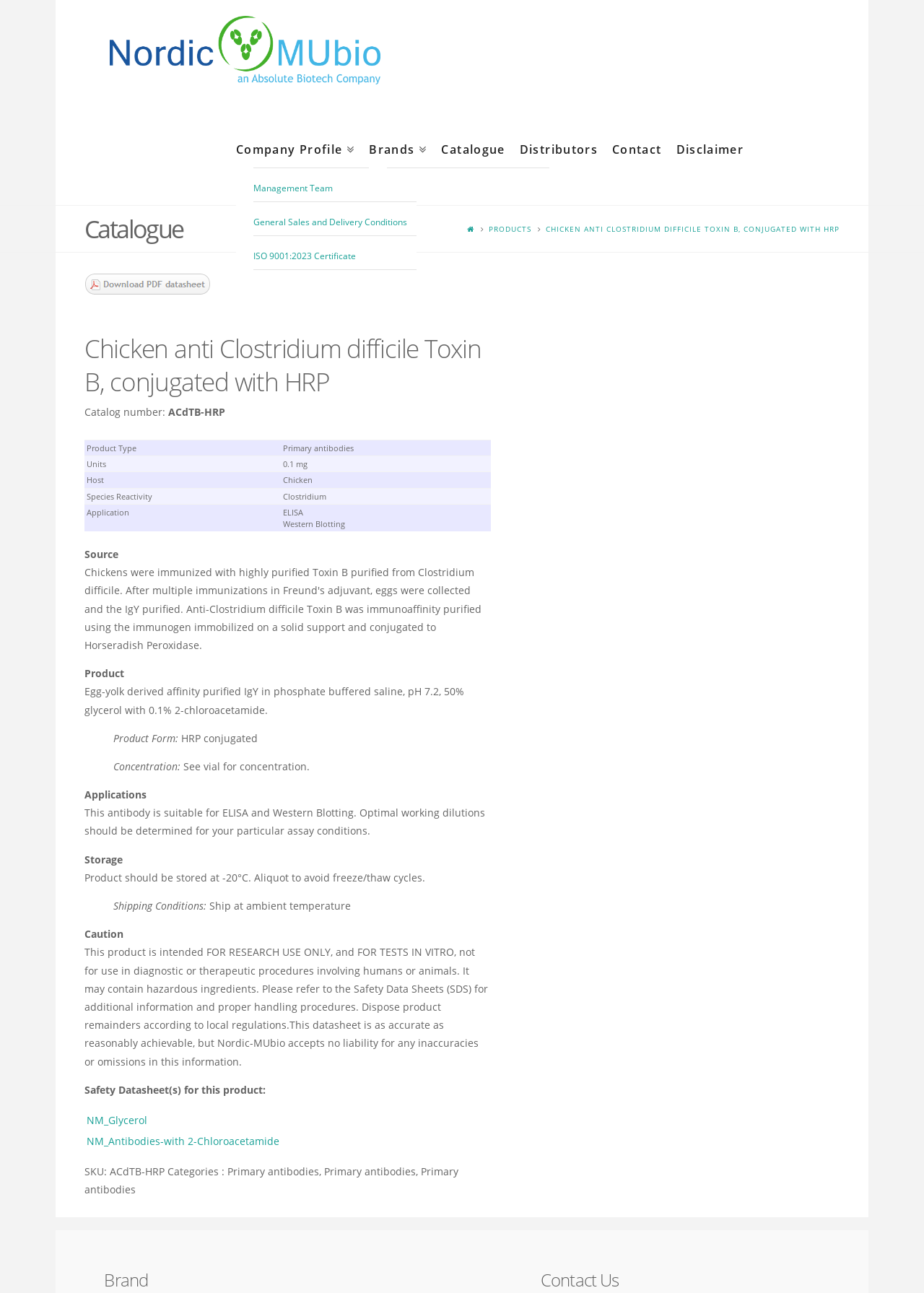What is the host of the antibody?
Give a detailed response to the question by analyzing the screenshot.

The host of the antibody can be found in the table on the webpage, under the 'Host' column, which is 'Chicken'.